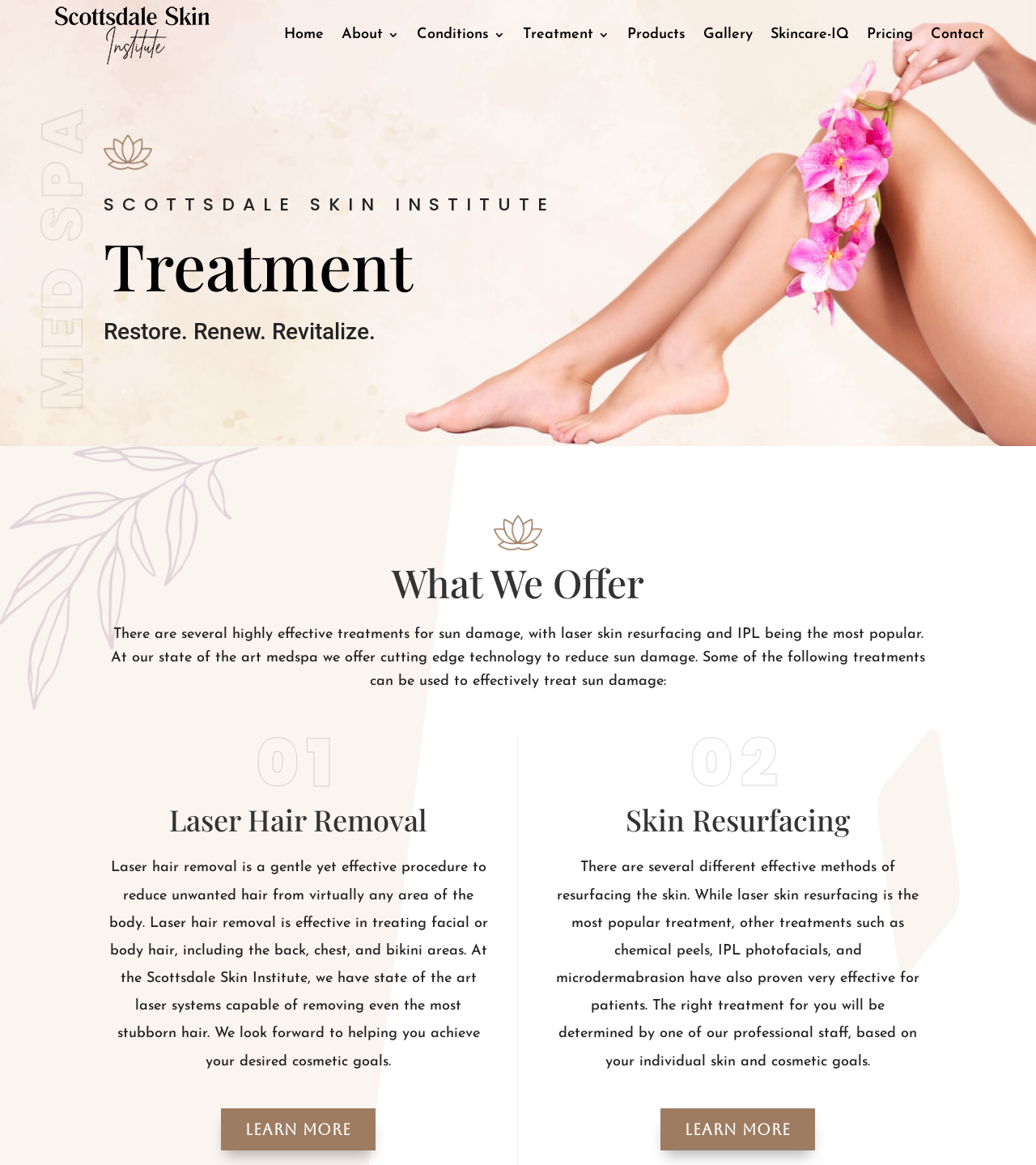What is the name of the institute?
Using the visual information from the image, give a one-word or short-phrase answer.

Scottsdale Skin Institute